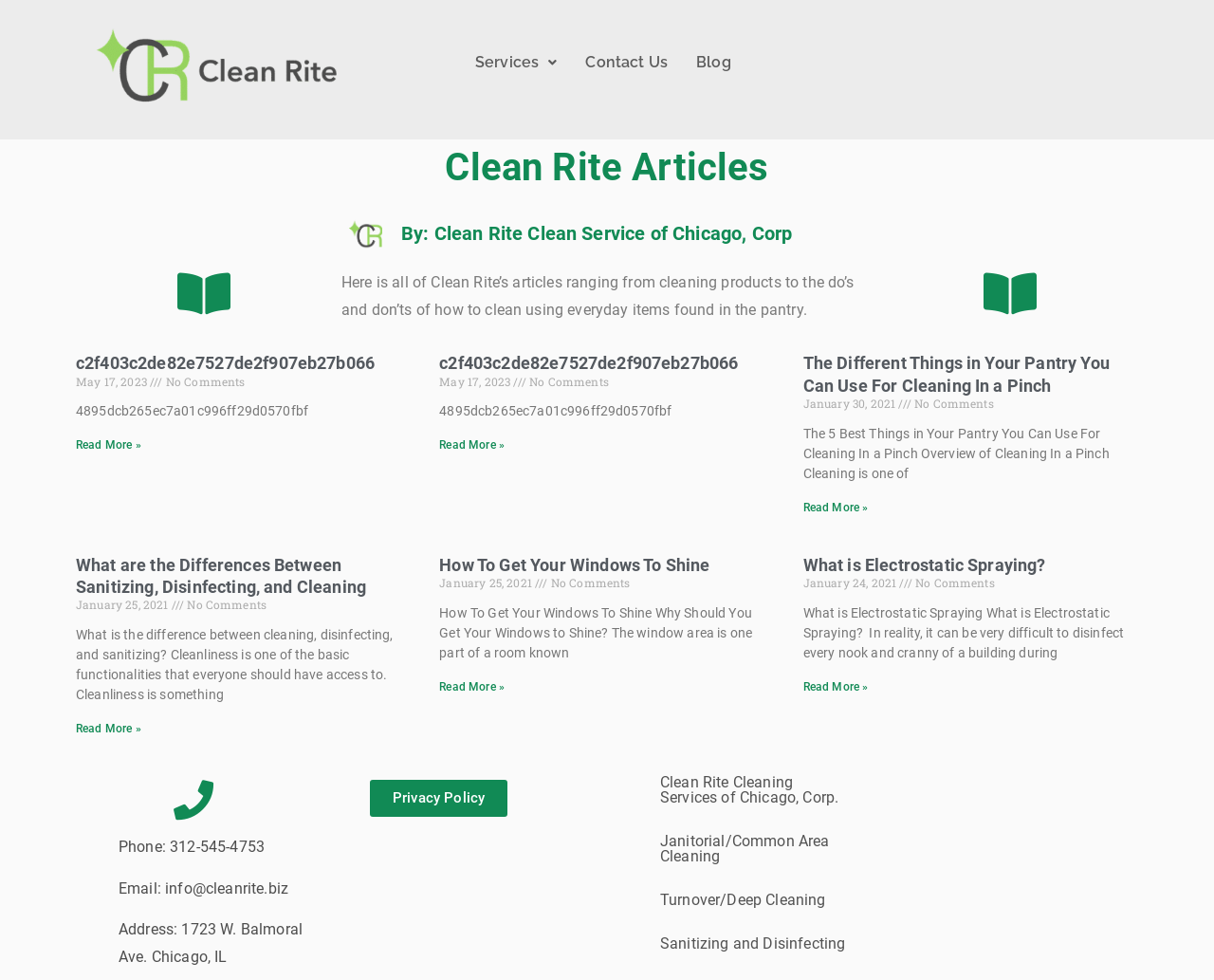Pinpoint the bounding box coordinates of the area that should be clicked to complete the following instruction: "Learn more about 'What are the Differences Between Sanitizing, Disinfecting, and Cleaning'". The coordinates must be given as four float numbers between 0 and 1, i.e., [left, top, right, bottom].

[0.062, 0.565, 0.339, 0.61]